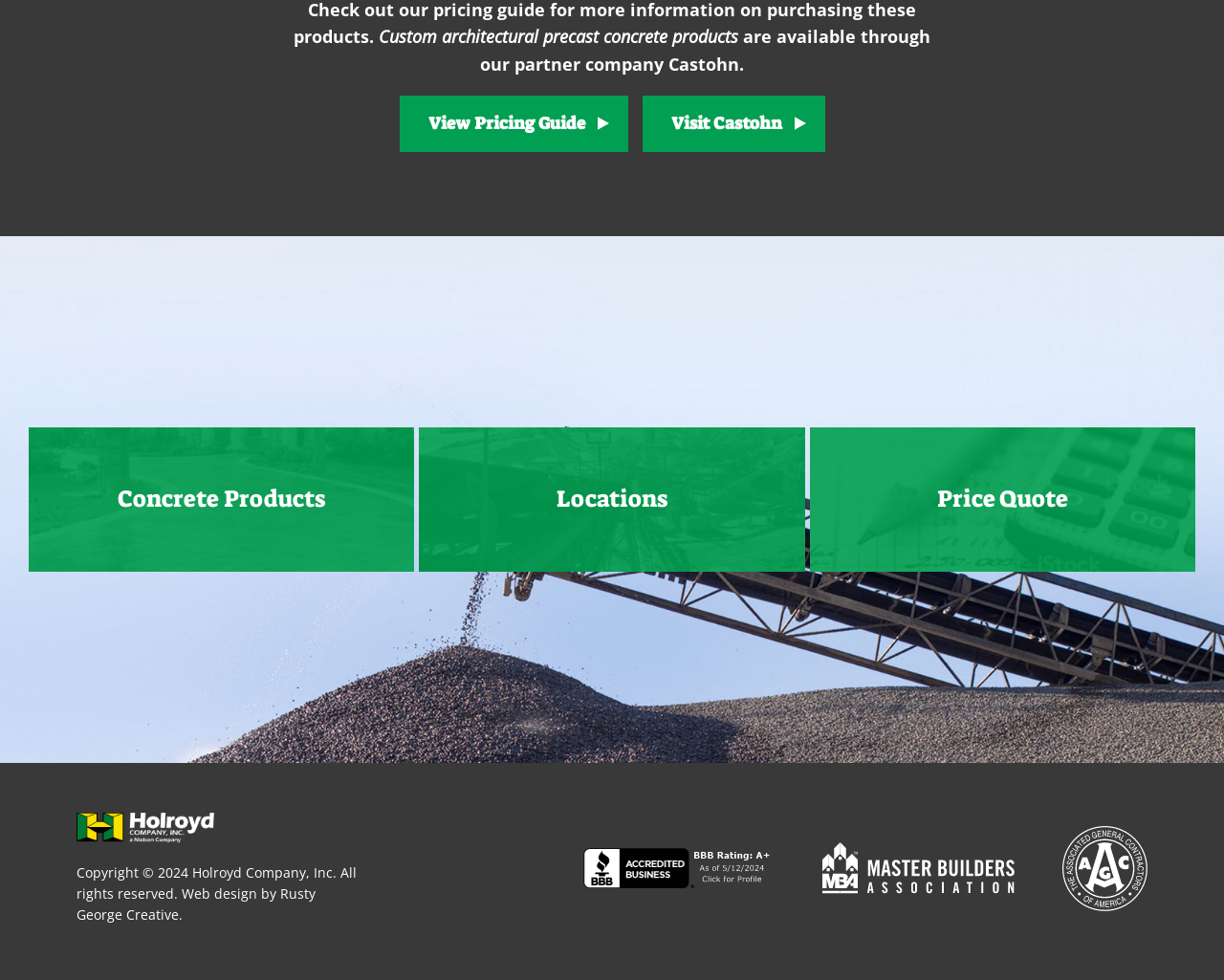Find the coordinates for the bounding box of the element with this description: "Price Quote".

[0.661, 0.436, 0.977, 0.583]